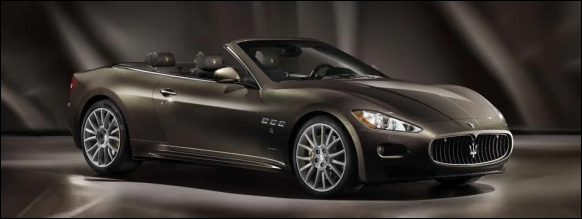Thoroughly describe the content and context of the image.

The image features a luxurious Maserati GranCabrio Fendi, a striking convertible that embodies the essence of high fashion and Italian craftsmanship. The vehicle is showcased in a sophisticated setting, highlighting its elegant design and unique finish. This limited edition model is distinguished by its three-layer "Grigio Fiamma Fendi" paint, which combines a deep grey base with an iridescent golden top coat, giving it a sophisticated and exclusive appearance. 

Inside, the car boasts "Pergamena Fendi" wood trim, along with black leather upholstery trimmed in Fendi Yellow, making it a true statement piece. The meticulously designed interior features the iconic Fendi F logo stitched into the seats, further enhancing its luxurious appeal. With its stylish attributes and performance capabilities, the Maserati GranCabrio Fendi is presented not just as a car, but as a desirable fashion accessory for those who appreciate luxury and exclusivity.